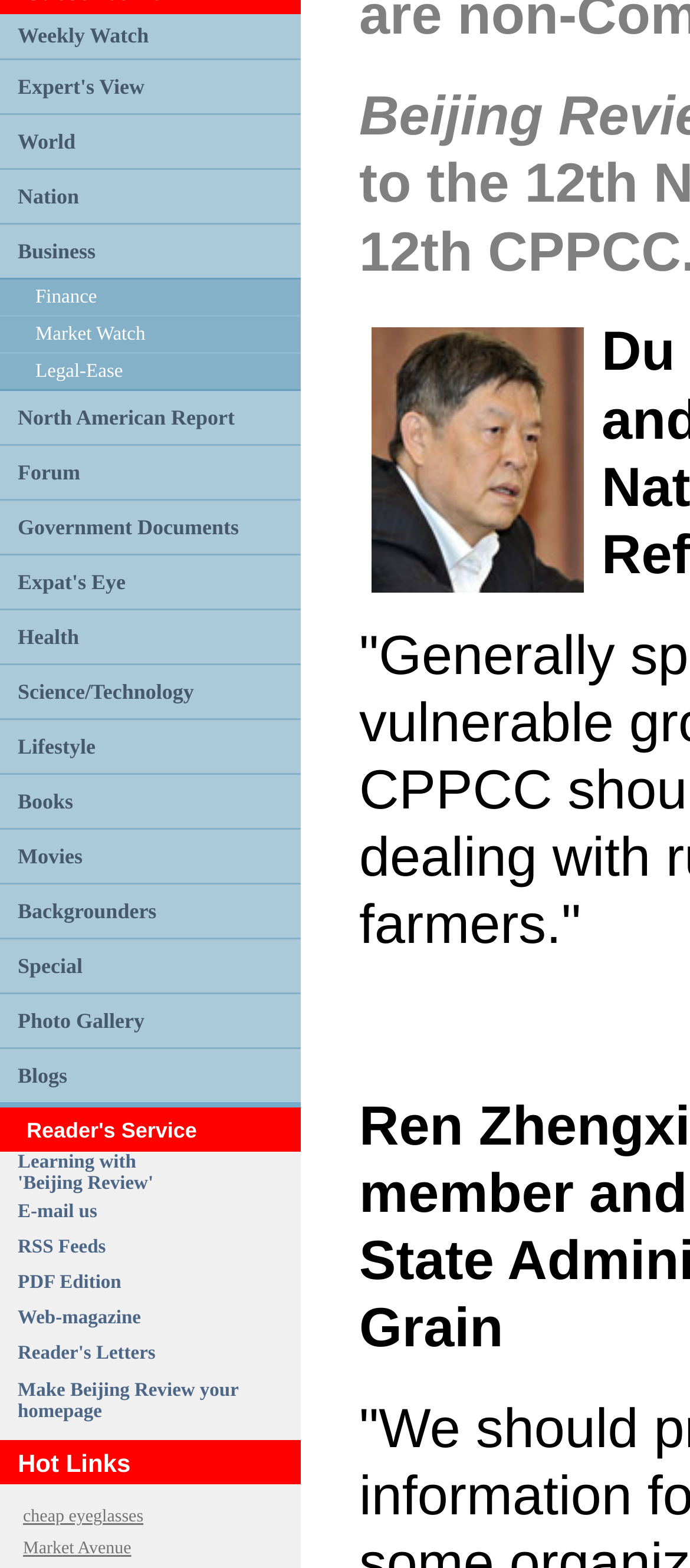Using the information shown in the image, answer the question with as much detail as possible: What is the first category listed?

I looked at the first gridcell element with text content and found that the first category listed is 'Weekly Watch'.